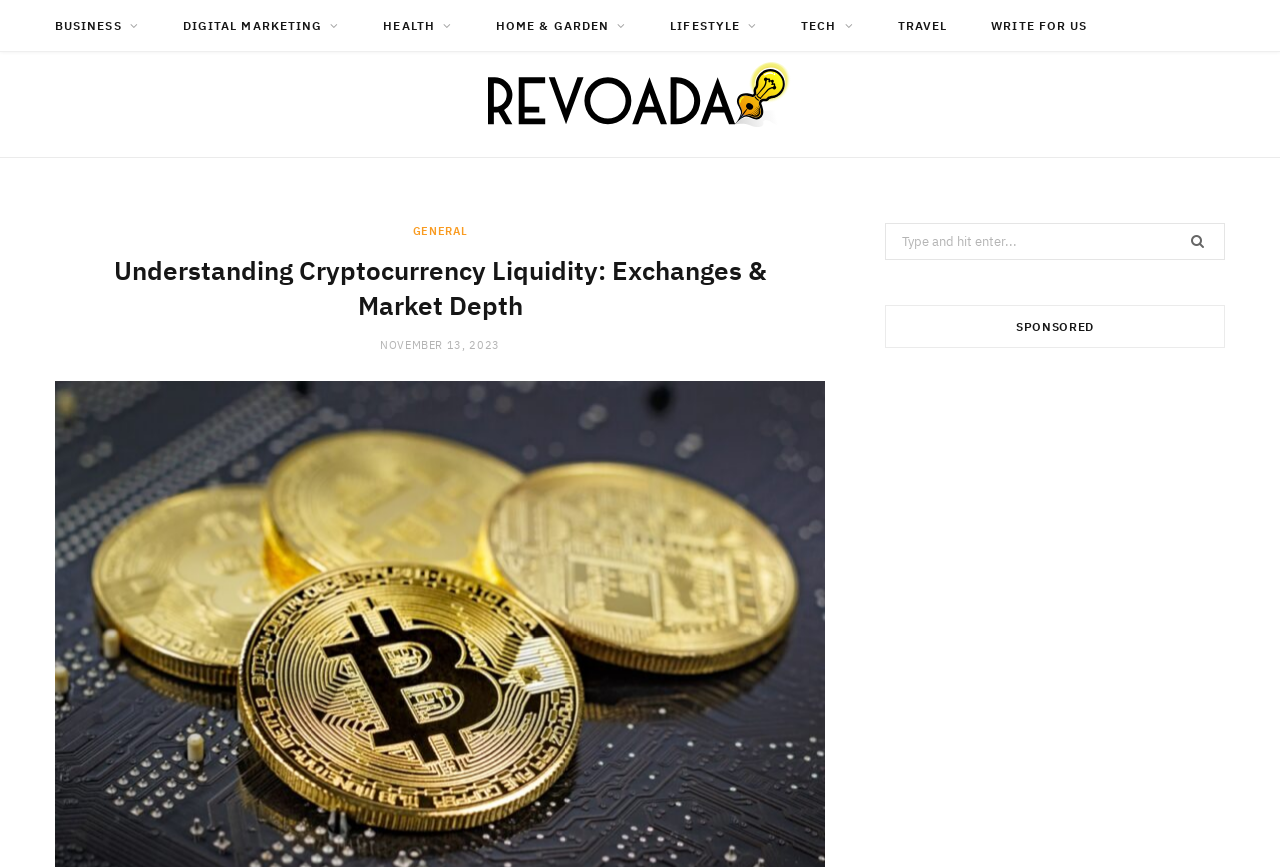Find the UI element described as: "Digital Marketing" and predict its bounding box coordinates. Ensure the coordinates are four float numbers between 0 and 1, [left, top, right, bottom].

[0.127, 0.0, 0.281, 0.06]